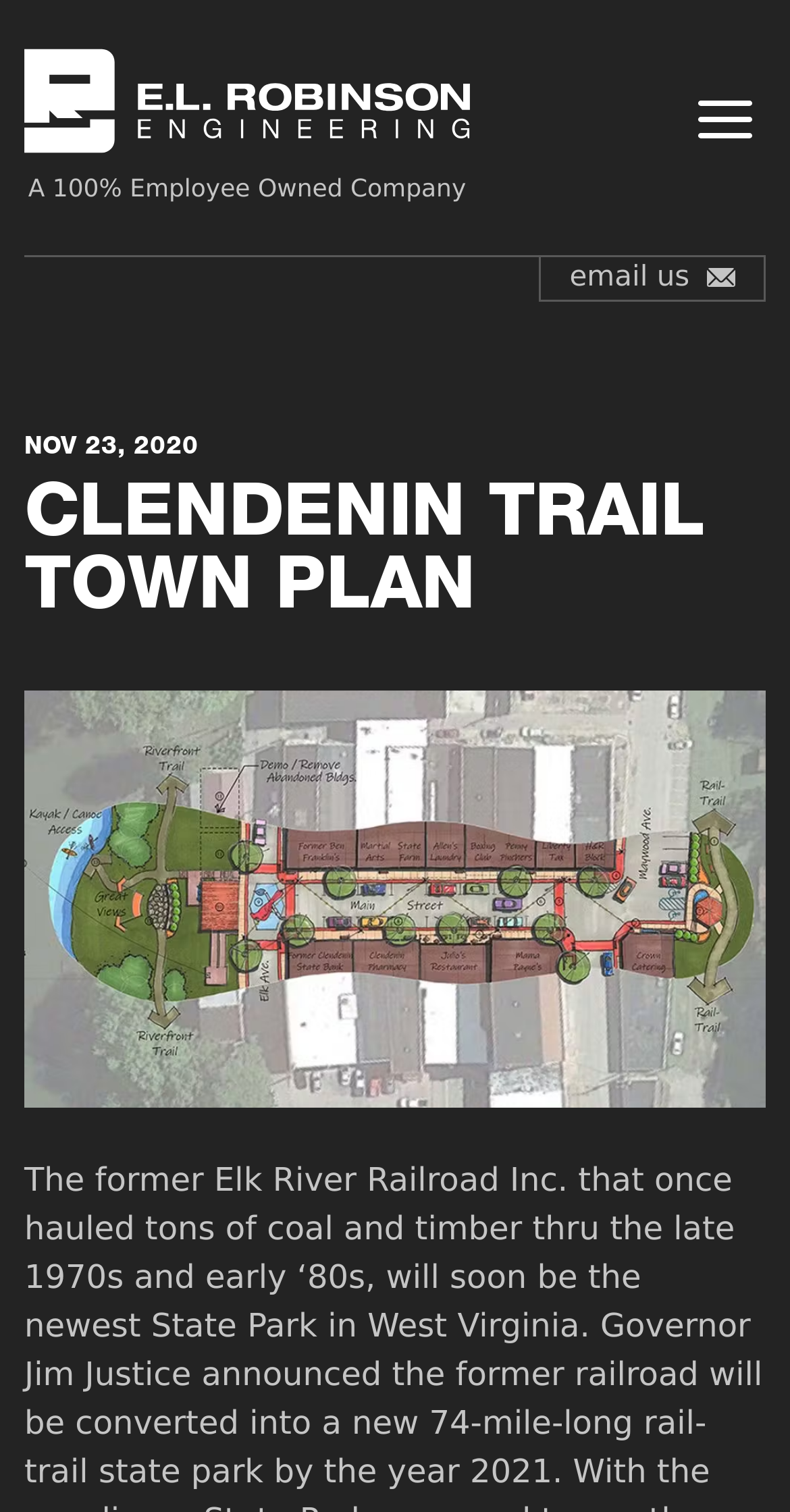Identify the bounding box of the HTML element described here: "A 100% Employee Owned Company". Provide the coordinates as four float numbers between 0 and 1: [left, top, right, bottom].

[0.031, 0.032, 0.595, 0.136]